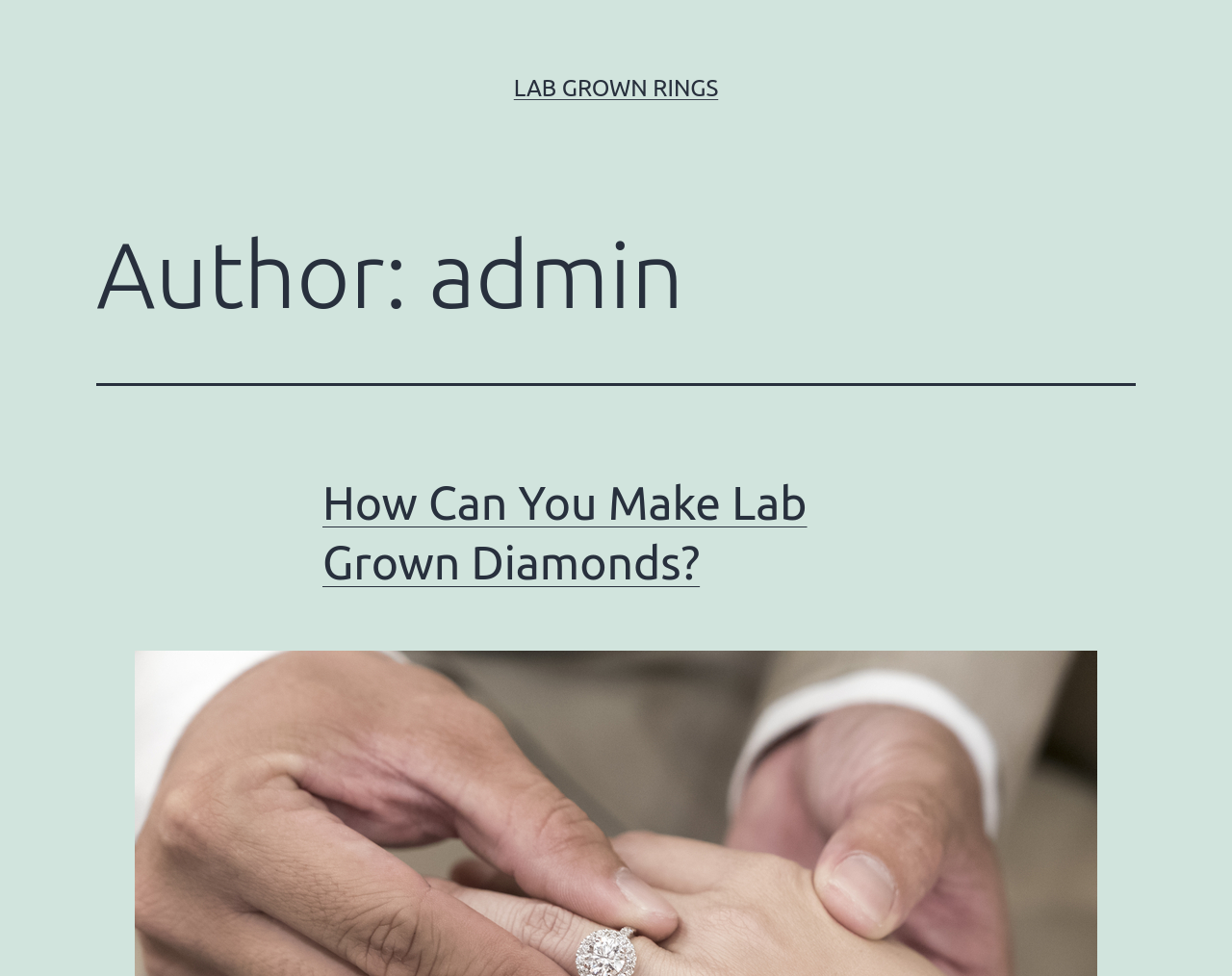Locate the UI element that matches the description Lab Grown Rings in the webpage screenshot. Return the bounding box coordinates in the format (top-left x, top-left y, bottom-right x, bottom-right y), with values ranging from 0 to 1.

[0.417, 0.077, 0.583, 0.104]